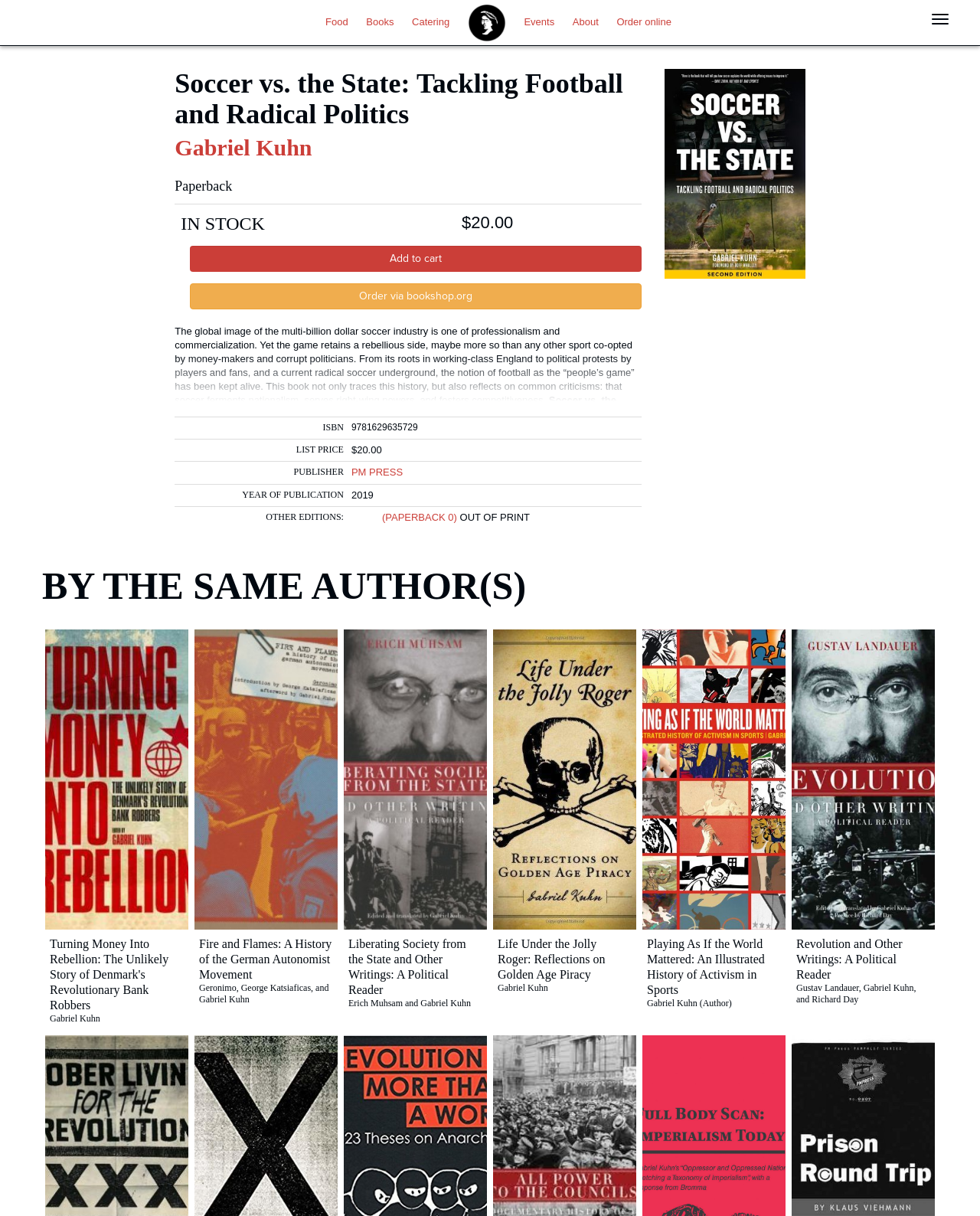Determine the bounding box coordinates for the area that needs to be clicked to fulfill this task: "Click the 'Add to cart' button". The coordinates must be given as four float numbers between 0 and 1, i.e., [left, top, right, bottom].

[0.194, 0.202, 0.655, 0.224]